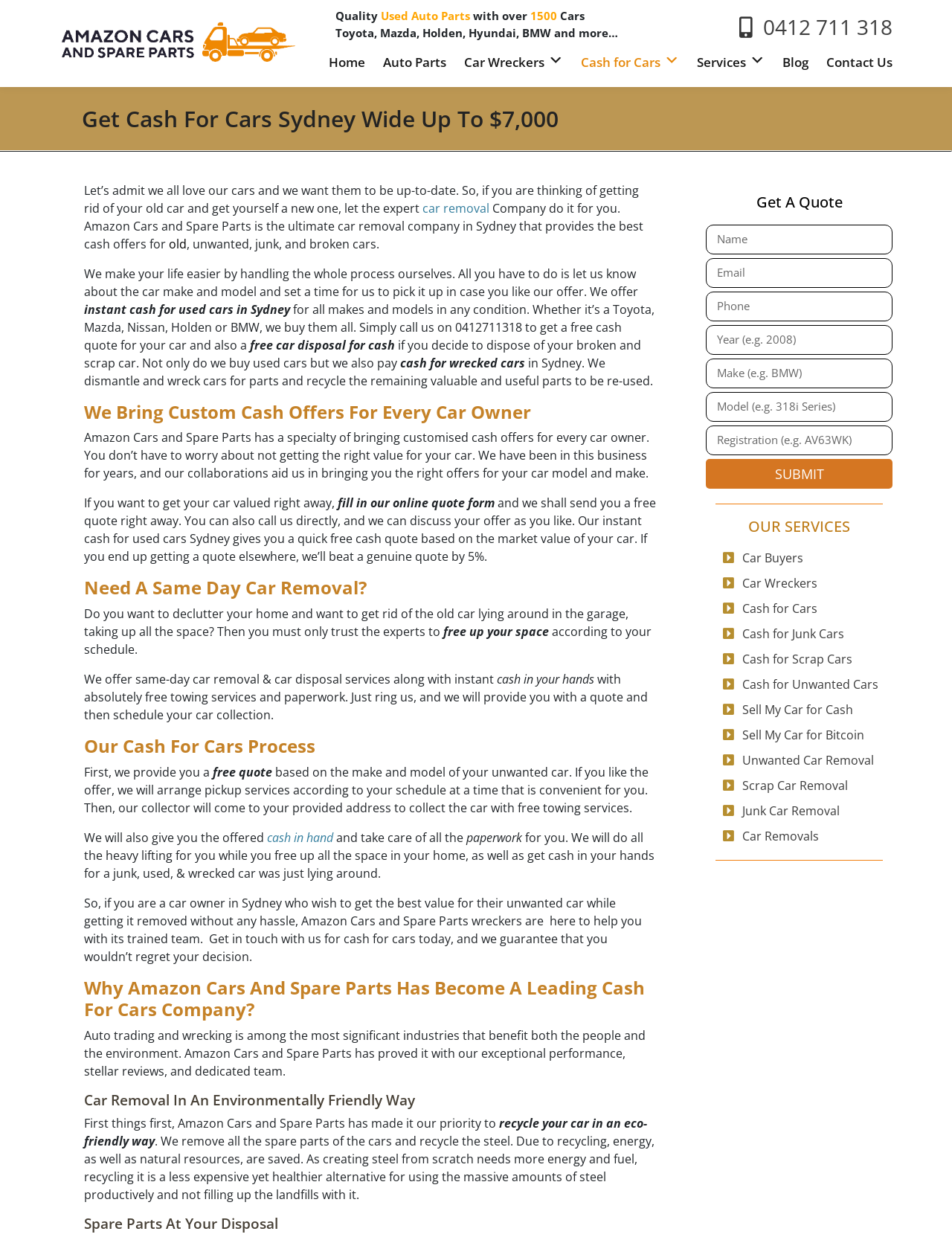Answer the question briefly using a single word or phrase: 
What is the benefit of recycling steel?

Saves energy and natural resources